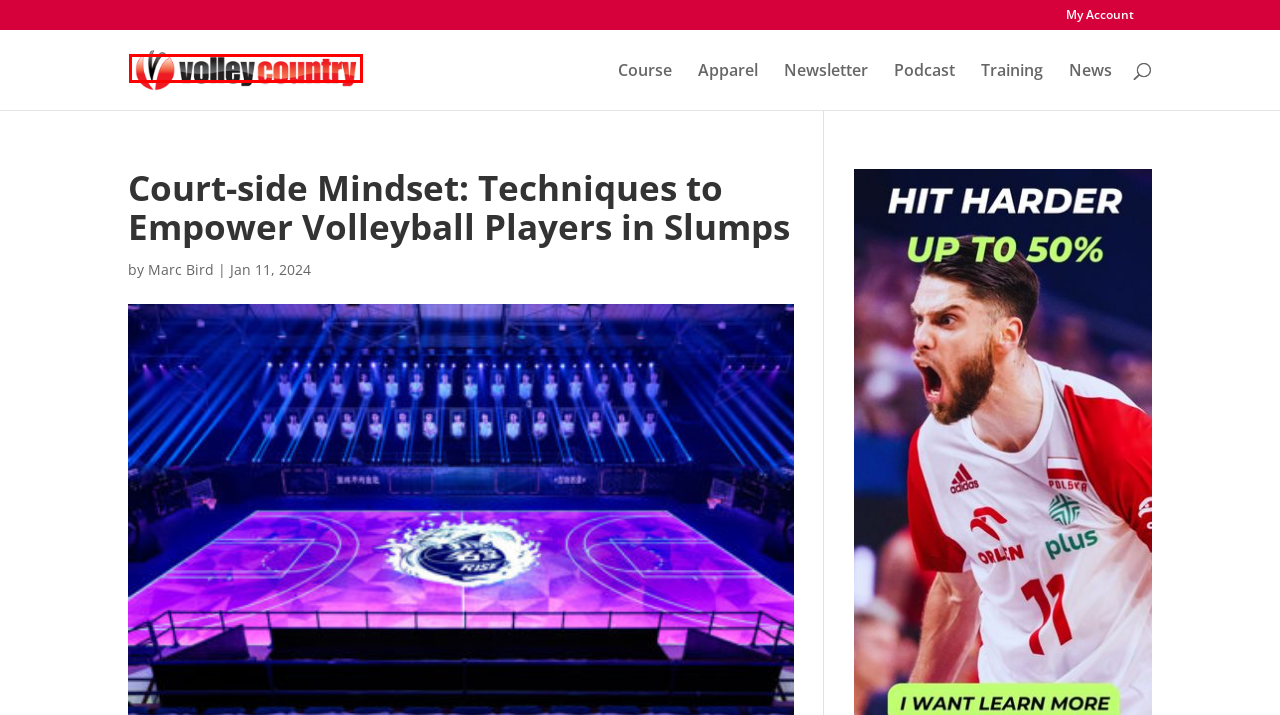Inspect the screenshot of a webpage with a red rectangle bounding box. Identify the webpage description that best corresponds to the new webpage after clicking the element inside the bounding box. Here are the candidates:
A. Training Archives | VolleyCountry
B. My Account | VolleyCountry
C. Marc Bird, Author at VolleyCountry
D. #1 Volleyball Newsletter | VolleyCountry
E. Volleyball is Our Passion | VolleyCountry
F. Equipment & Apparel Volleyball Shop | VolleyCountry
G. VolleyCoachShow | VolleyCountry
H. News Archives | VolleyCountry

E